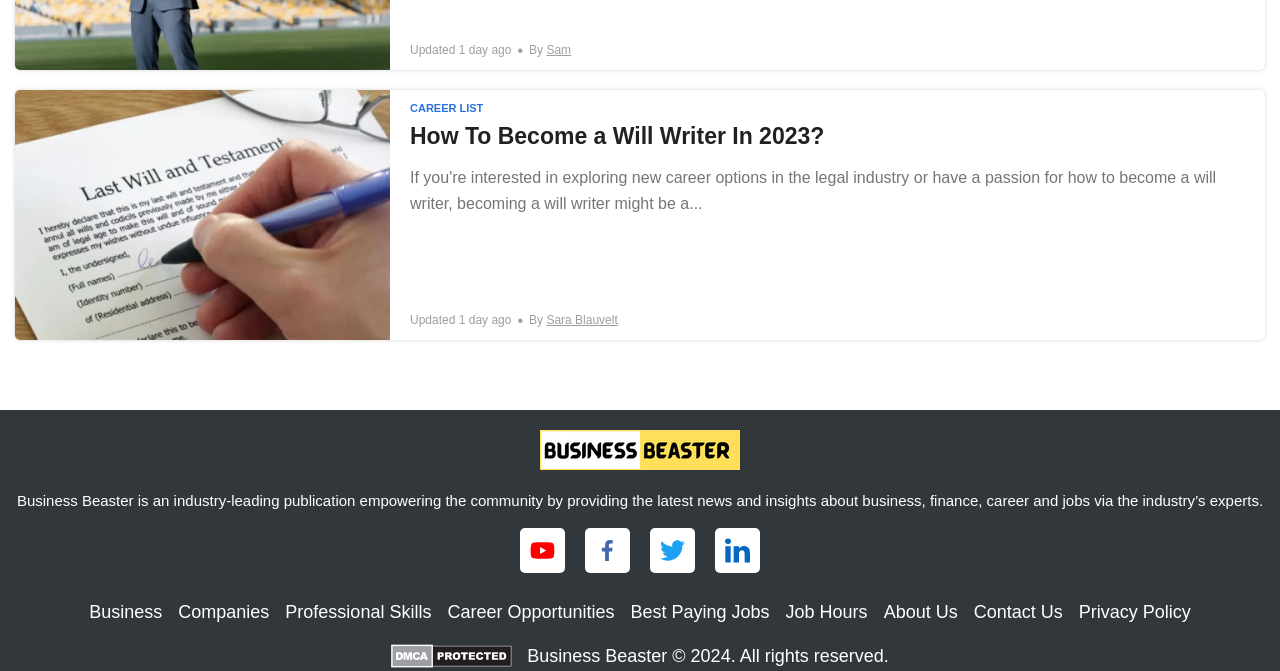Determine the bounding box coordinates of the area to click in order to meet this instruction: "Read the article by Sara Blauvelt".

[0.427, 0.466, 0.483, 0.487]